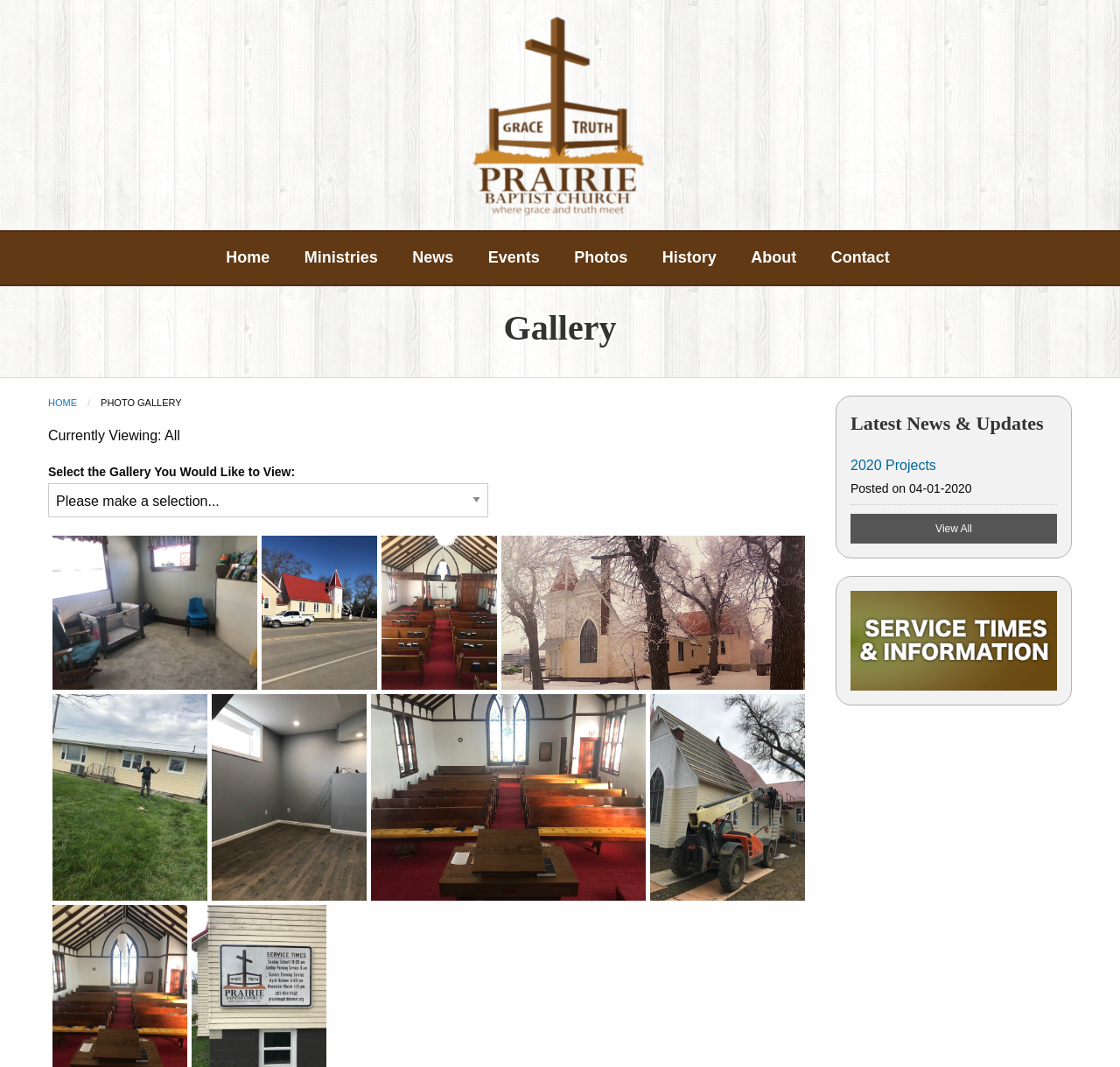Specify the bounding box coordinates of the element's area that should be clicked to execute the given instruction: "Read the latest news and updates". The coordinates should be four float numbers between 0 and 1, i.e., [left, top, right, bottom].

[0.759, 0.384, 0.944, 0.41]